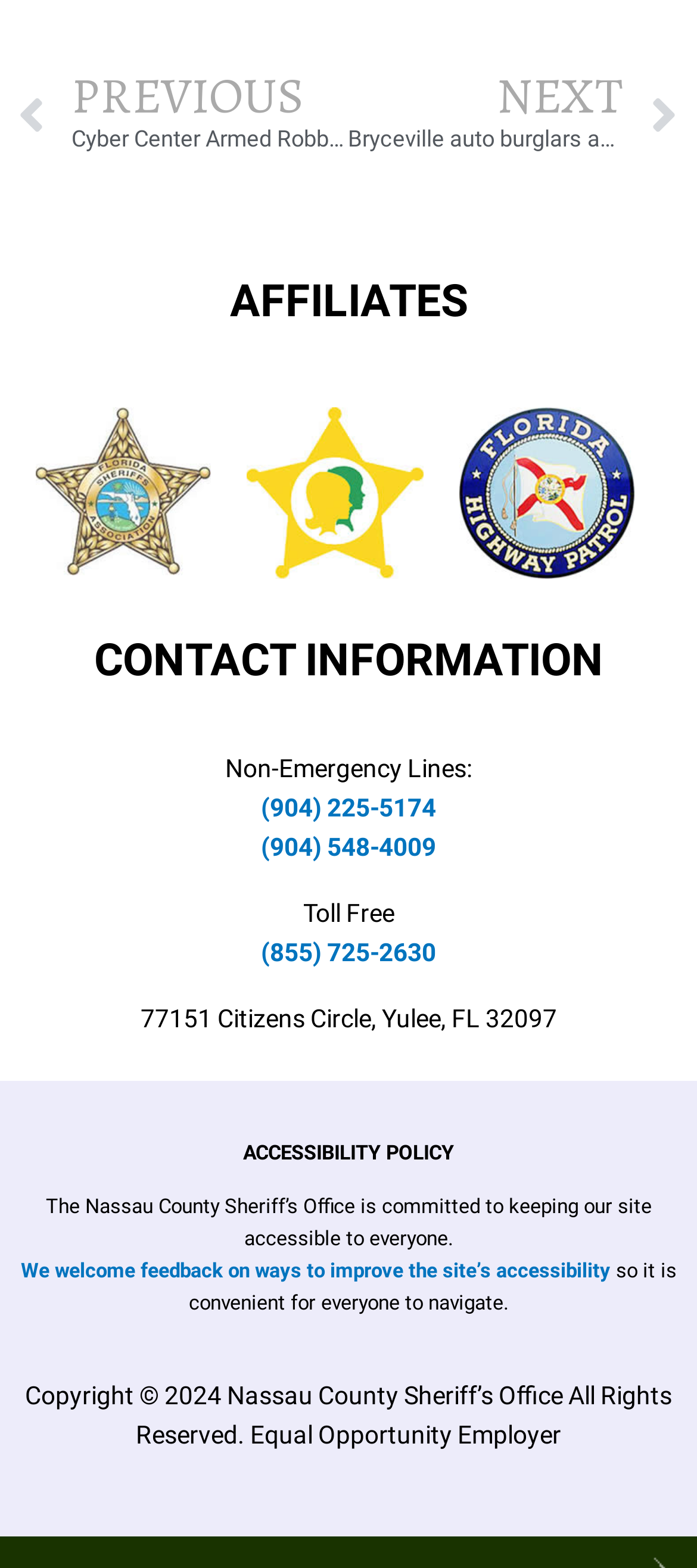From the element description: "(904) 225-5174", extract the bounding box coordinates of the UI element. The coordinates should be expressed as four float numbers between 0 and 1, in the order [left, top, right, bottom].

[0.374, 0.506, 0.626, 0.524]